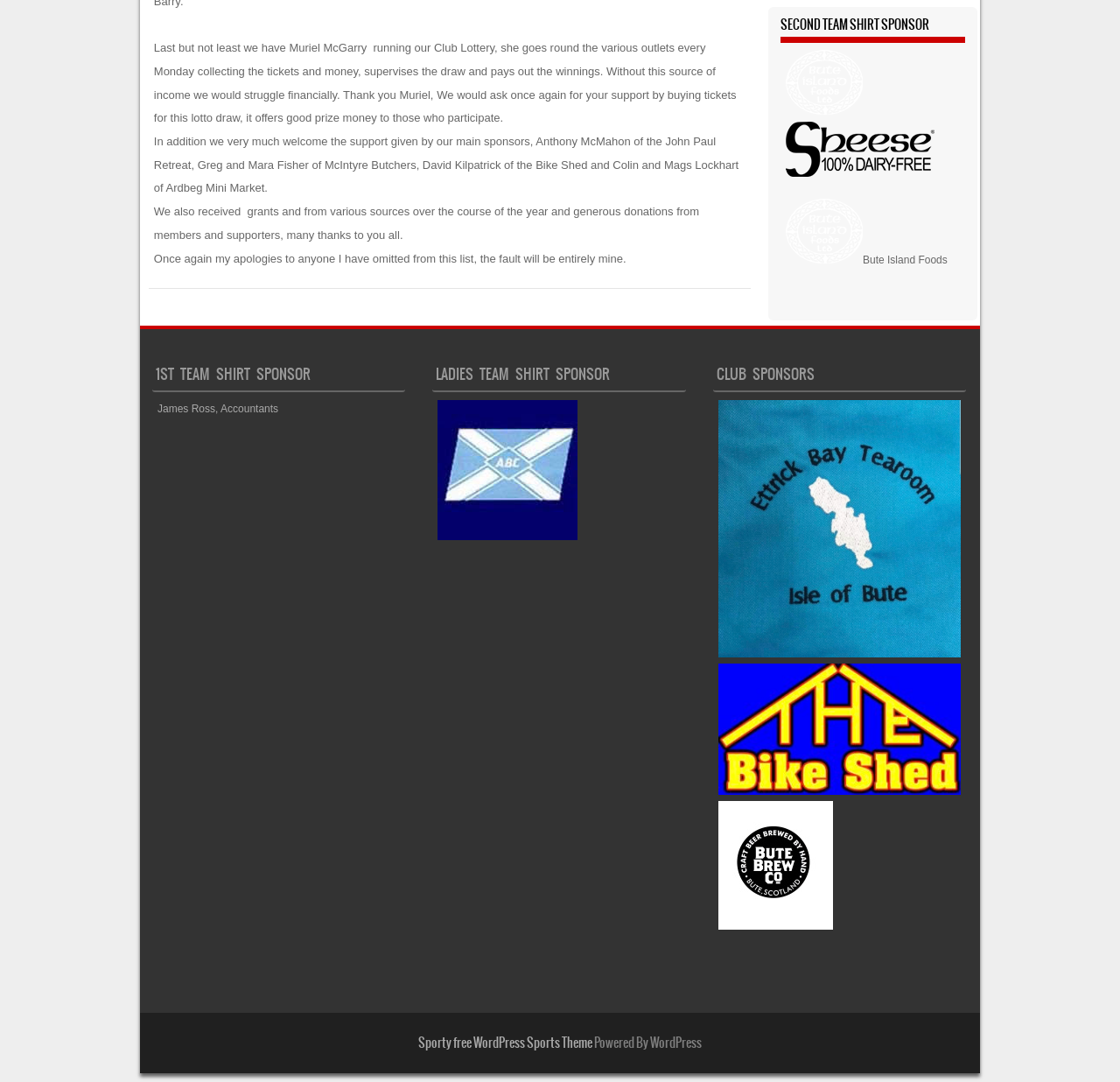Determine the bounding box for the HTML element described here: "Sporty free WordPress Sports Theme". The coordinates should be given as [left, top, right, bottom] with each number being a float between 0 and 1.

[0.373, 0.955, 0.529, 0.973]